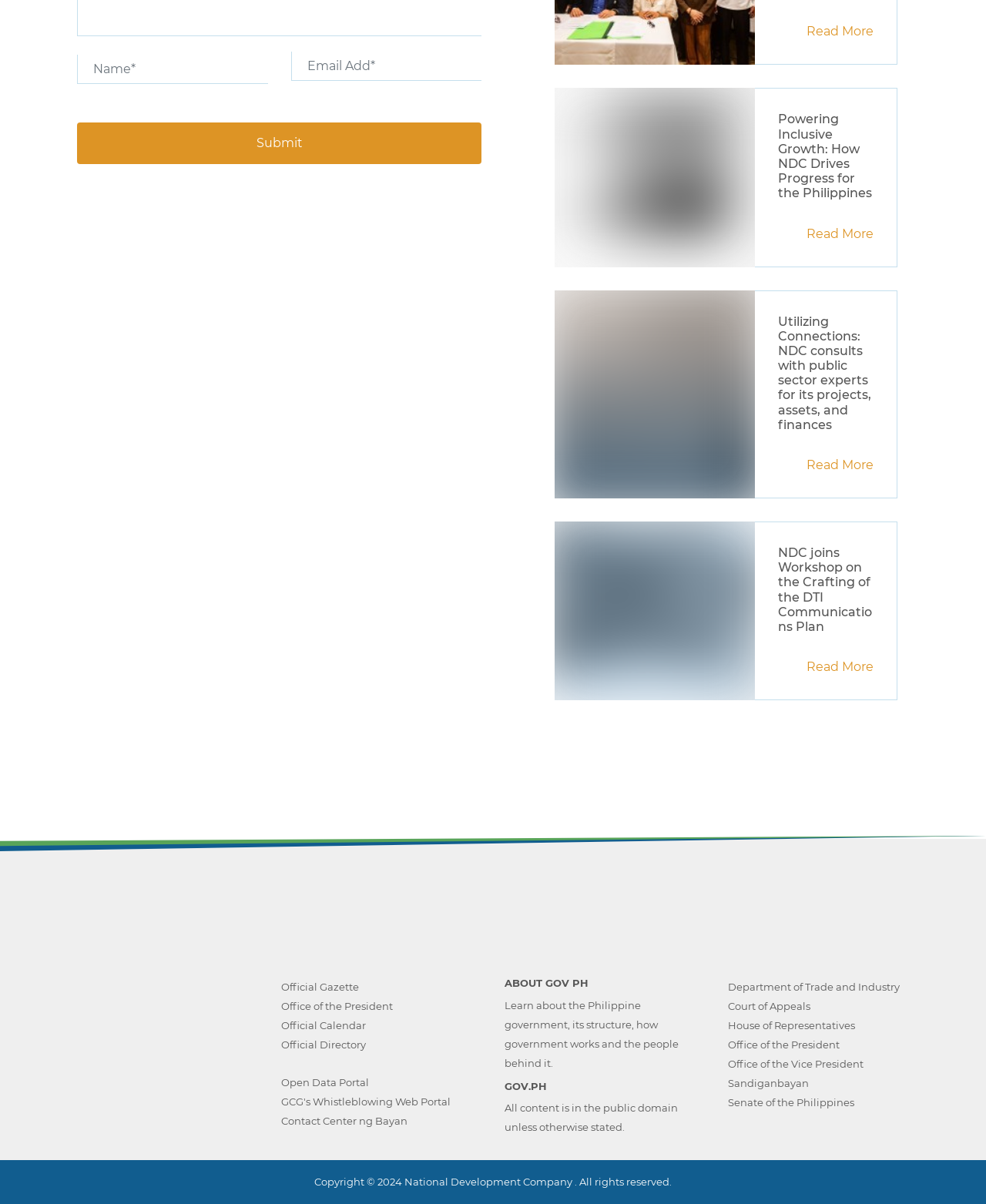Determine the bounding box coordinates for the clickable element required to fulfill the instruction: "View the image". Provide the coordinates as four float numbers between 0 and 1, i.e., [left, top, right, bottom].

[0.552, 0.066, 0.775, 0.229]